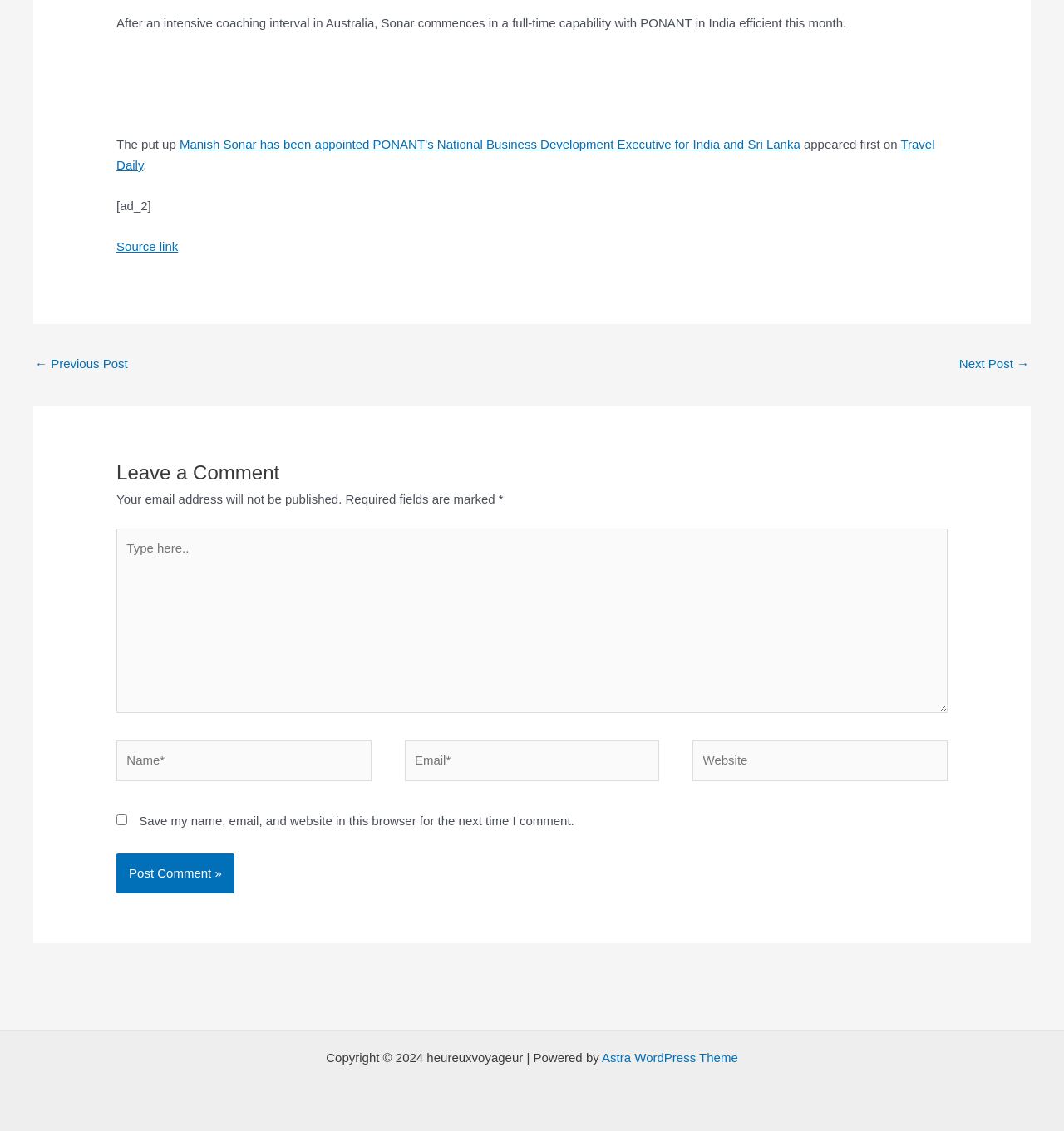Identify the bounding box coordinates of the section that should be clicked to achieve the task described: "Type in the comment box".

[0.109, 0.467, 0.891, 0.631]